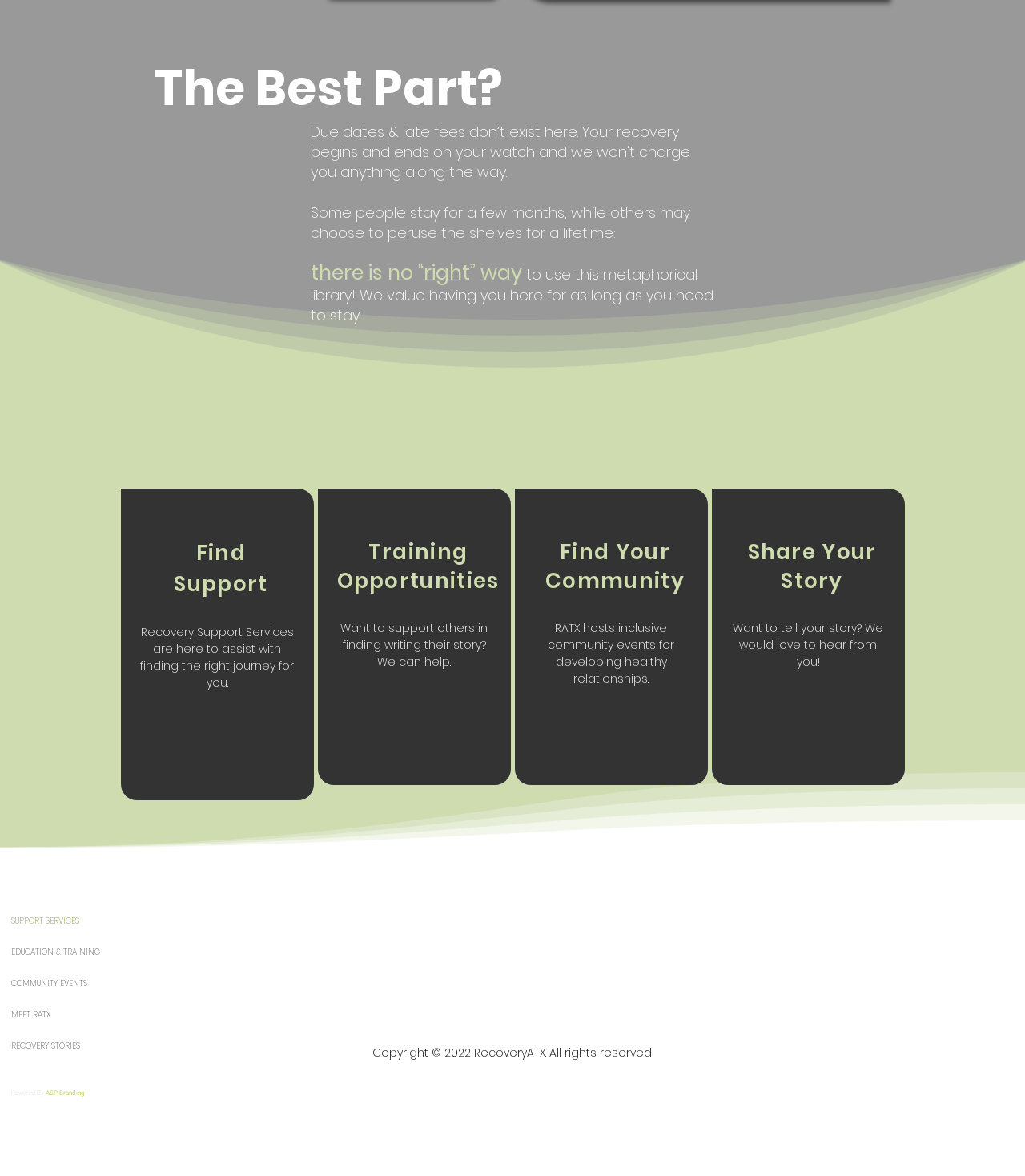What is the purpose of the 'Share Your Story' section?
Using the visual information, answer the question in a single word or phrase.

To share personal stories